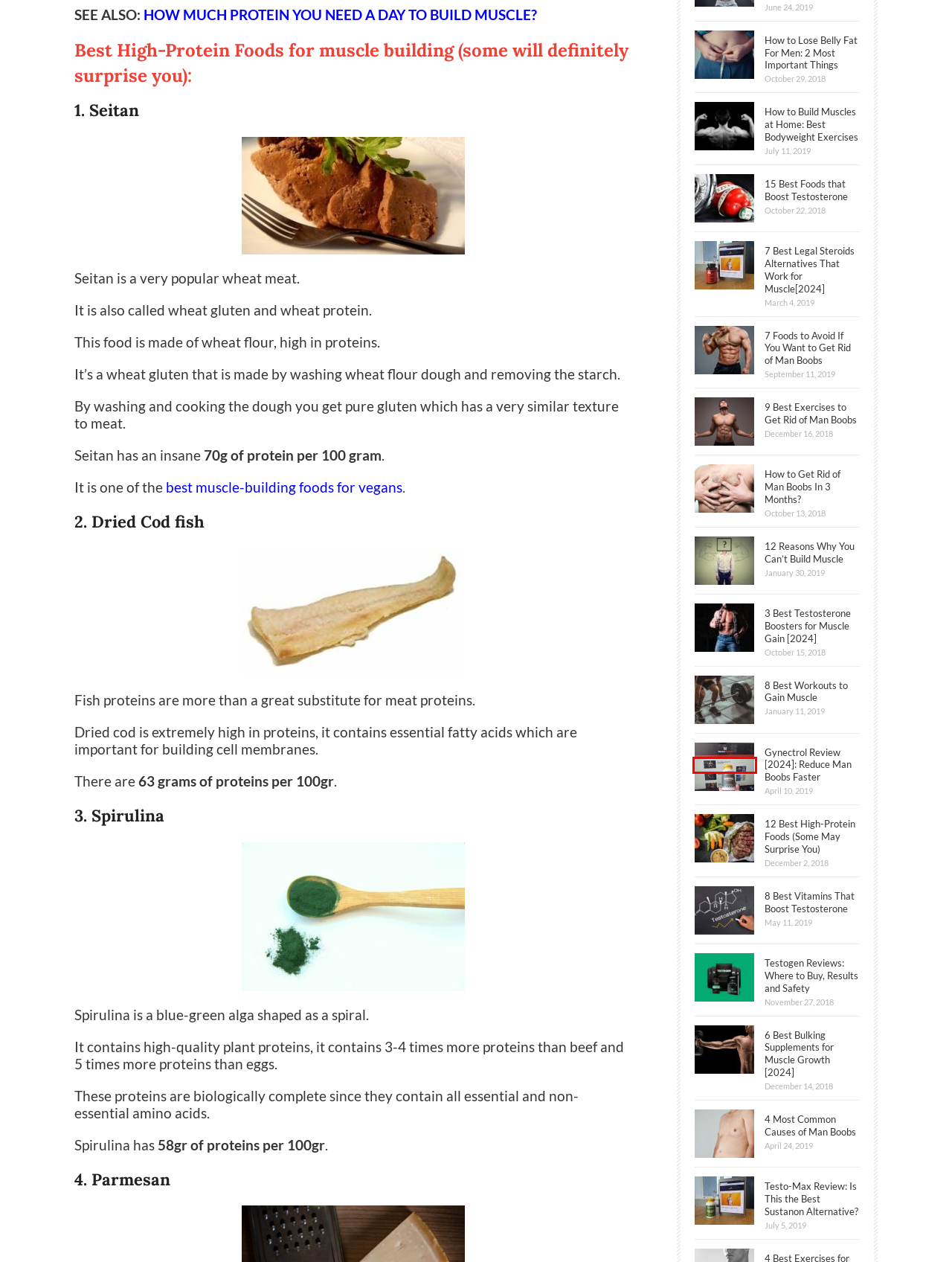Review the screenshot of a webpage which includes a red bounding box around an element. Select the description that best fits the new webpage once the element in the bounding box is clicked. Here are the candidates:
A. 8 Best Workouts to Gain Muscle - Muscles Magician
B. 7 Foods to Avoid If You Want to Get Rid of Man Boobs - MM
C. 9 Best Muscle Building Foods for Vegans and Vegetarians - MM
D. 4 Most Common Causes of Man Boobs - Muscles Magician
E. 12 Reasons Why You Can't Build Muscle - Muscles Magician
F. Testo-Max Review: Is This the Best Sustanon Alternative? - M&M
G. Gynectrol Review [2024]: Reduce Man Boobs Faster - MM
H. 15 Best Foods that Boost Testosterone - Muscles Magician

G